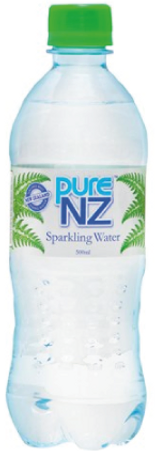Please look at the image and answer the question with a detailed explanation: What is the size of the bottle?

The bottle of Pure NZ Sparkling Water is presented in a standard 500ml size, making it portable and easy to enjoy on-the-go, which implies that it is a convenient size for individual consumption.